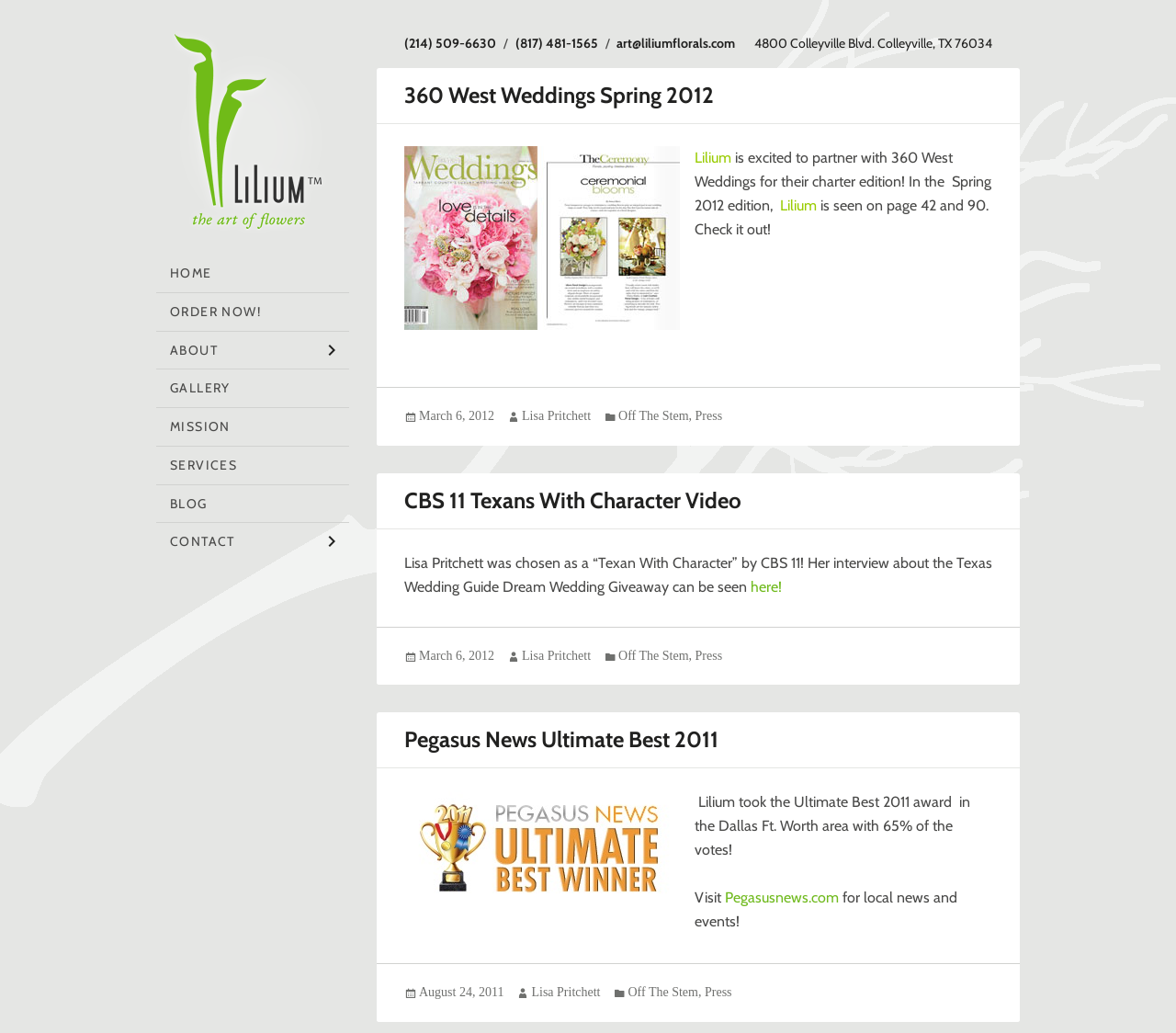Identify the bounding box for the described UI element: "March 6, 2012March 22, 2016".

[0.356, 0.396, 0.42, 0.409]